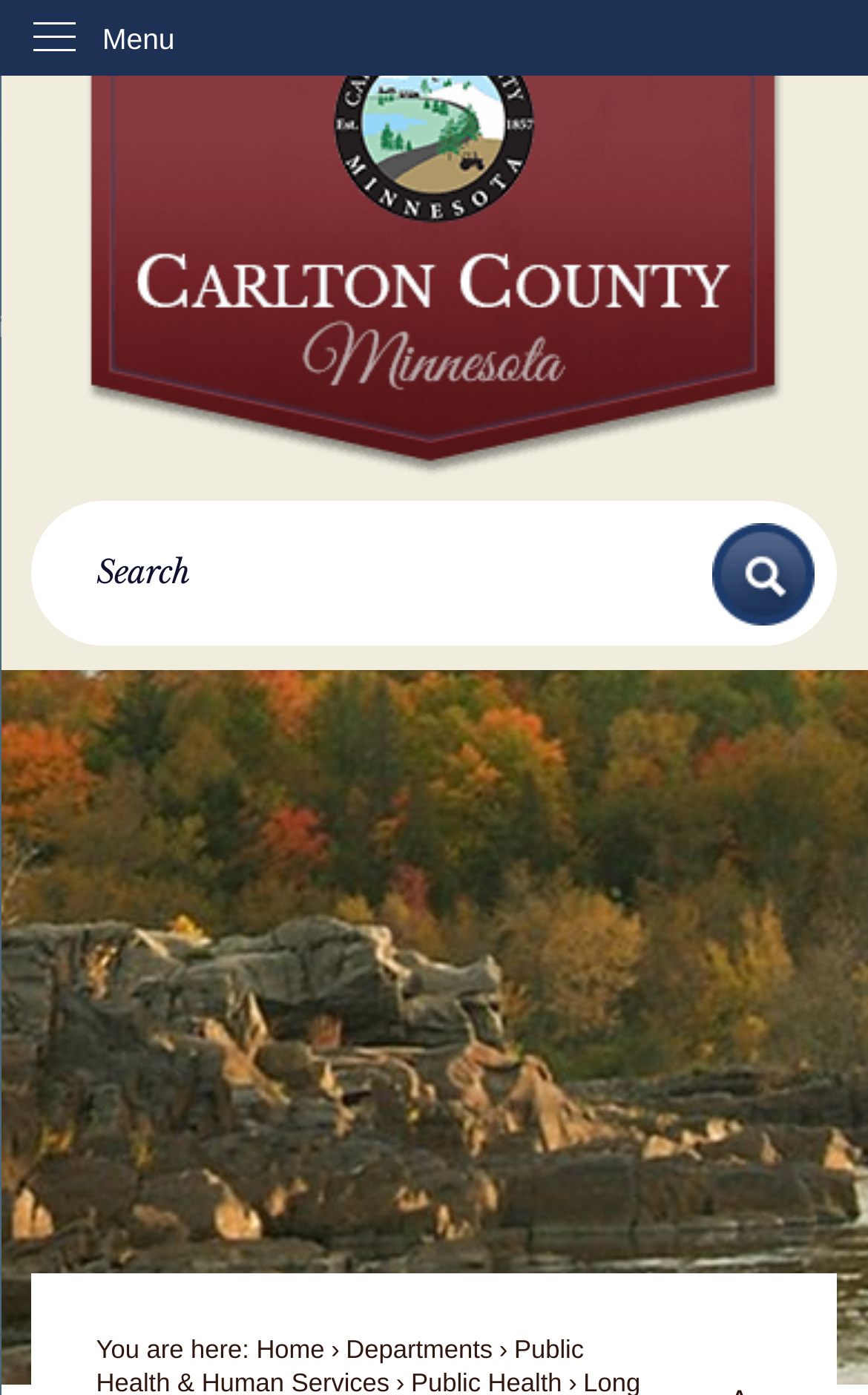Give a detailed account of the webpage.

The webpage is about aging links and resources, specifically for Carlton County, MN. At the top-left corner, there is a "Skip to Main Content" link. Next to it, a vertical menu is located, with a "Menu" label. 

Below the menu, a "Click to Home" link is positioned, accompanied by an image with the same description. This element spans almost the entire width of the page.

On the top-right side, a search region is situated, containing a search textbox and a search button with an image. The search button is positioned to the right of the textbox.

Further down, a complementary section is located, which displays the current navigation path. It starts with "You are here:" followed by links to "Home" and "Departments". These links are arranged horizontally, with "Home" on the left and "Departments" on the right.

There are no visible news articles or text on the page, but the page seems to be a resource hub for aging-related information, with a focus on navigation and search functionality.